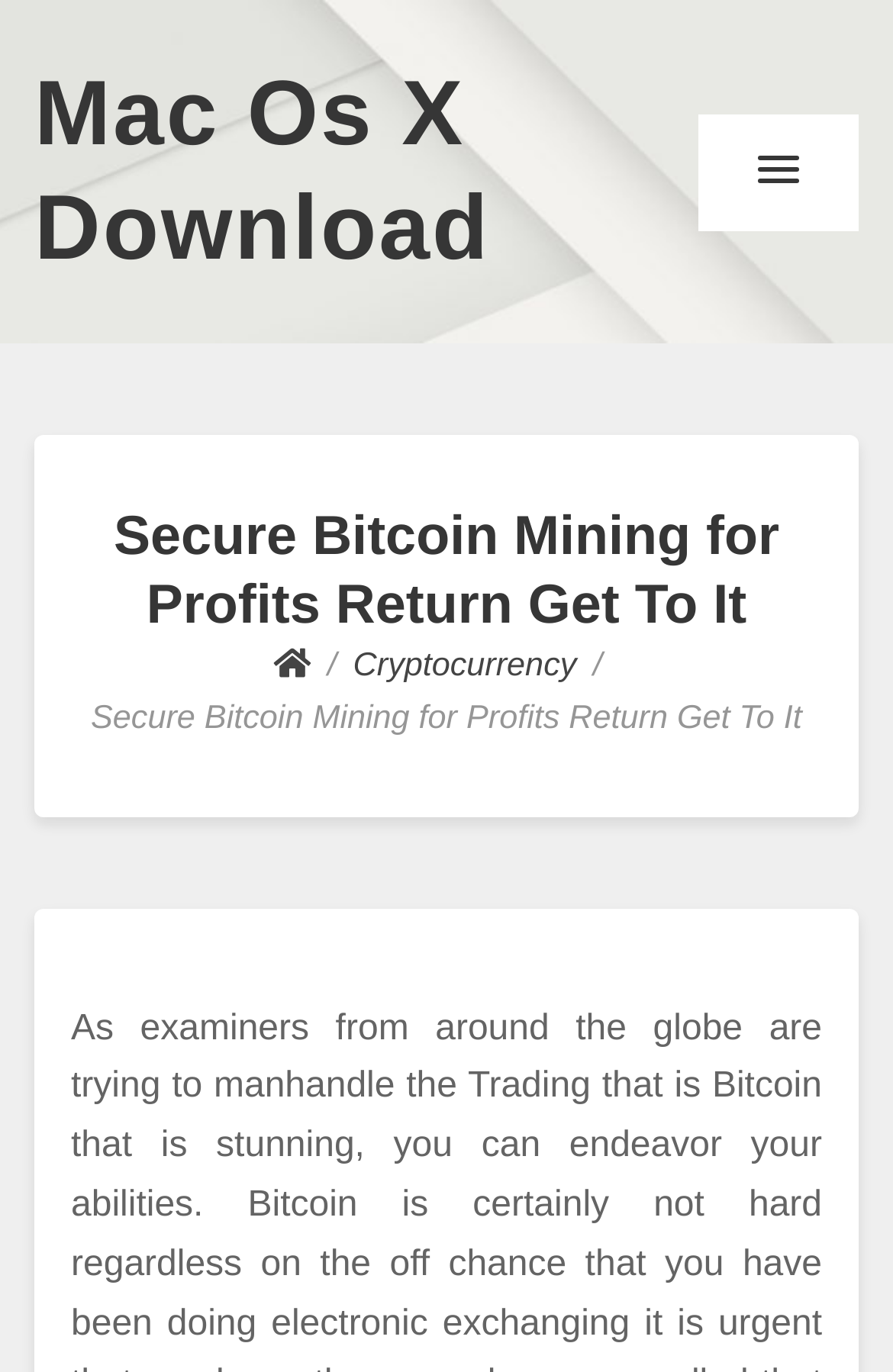Use a single word or phrase to answer the following:
What is the likely function of the 'Mac Os X Download' link?

Download software